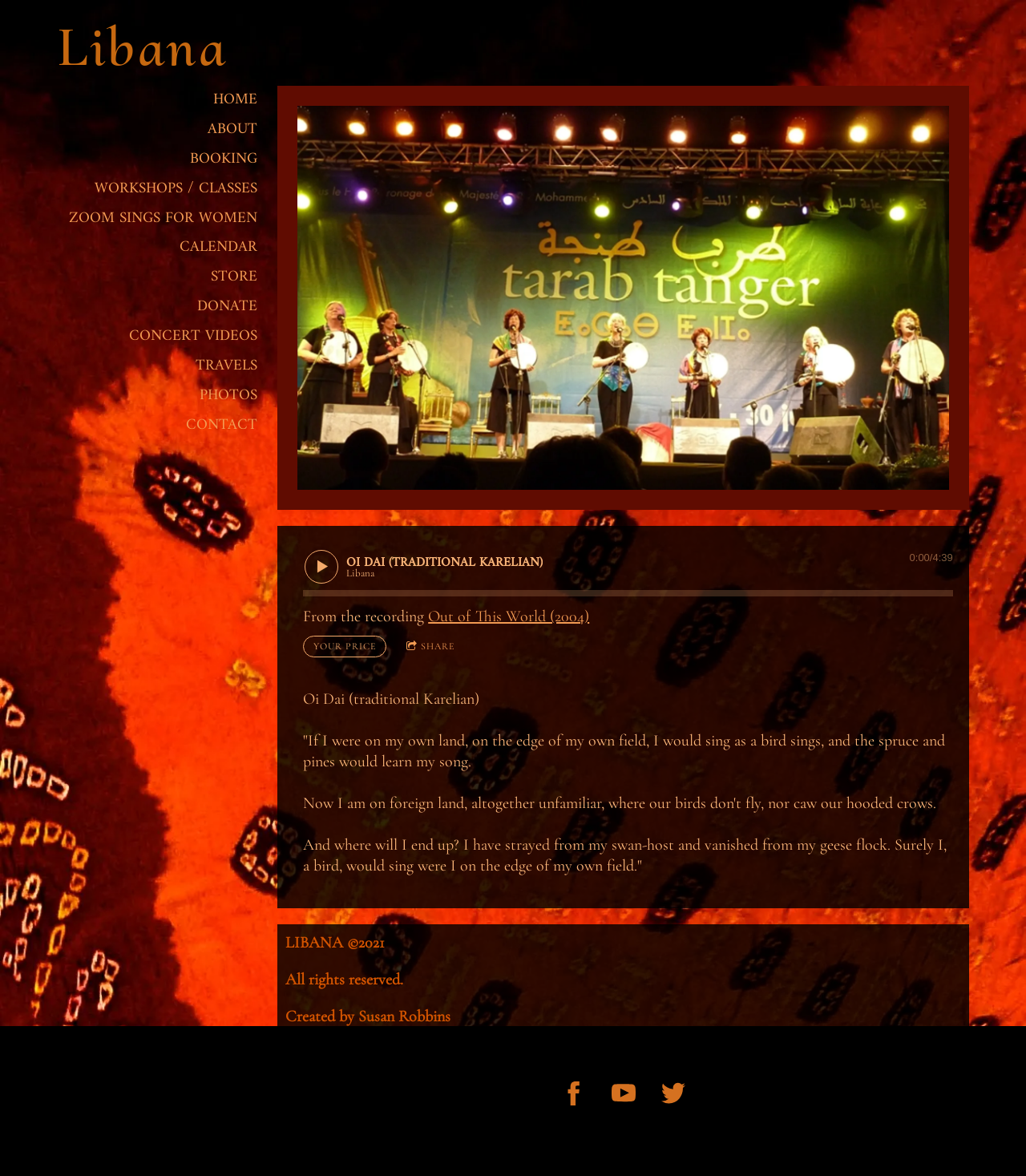Respond with a single word or phrase to the following question: What is the name of the song?

Oi Dai